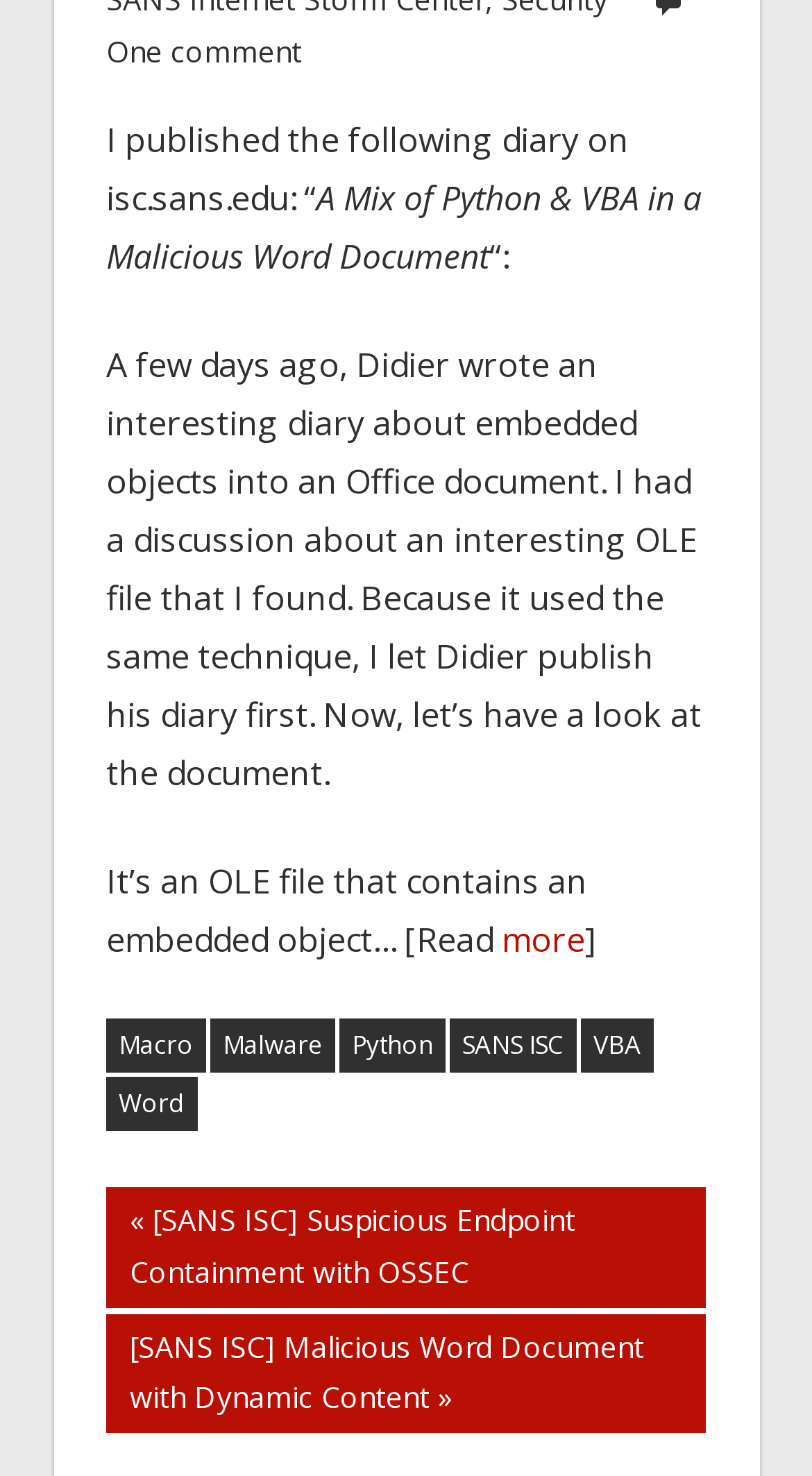Identify the bounding box coordinates of the part that should be clicked to carry out this instruction: "View the post about Macro".

[0.131, 0.69, 0.254, 0.727]